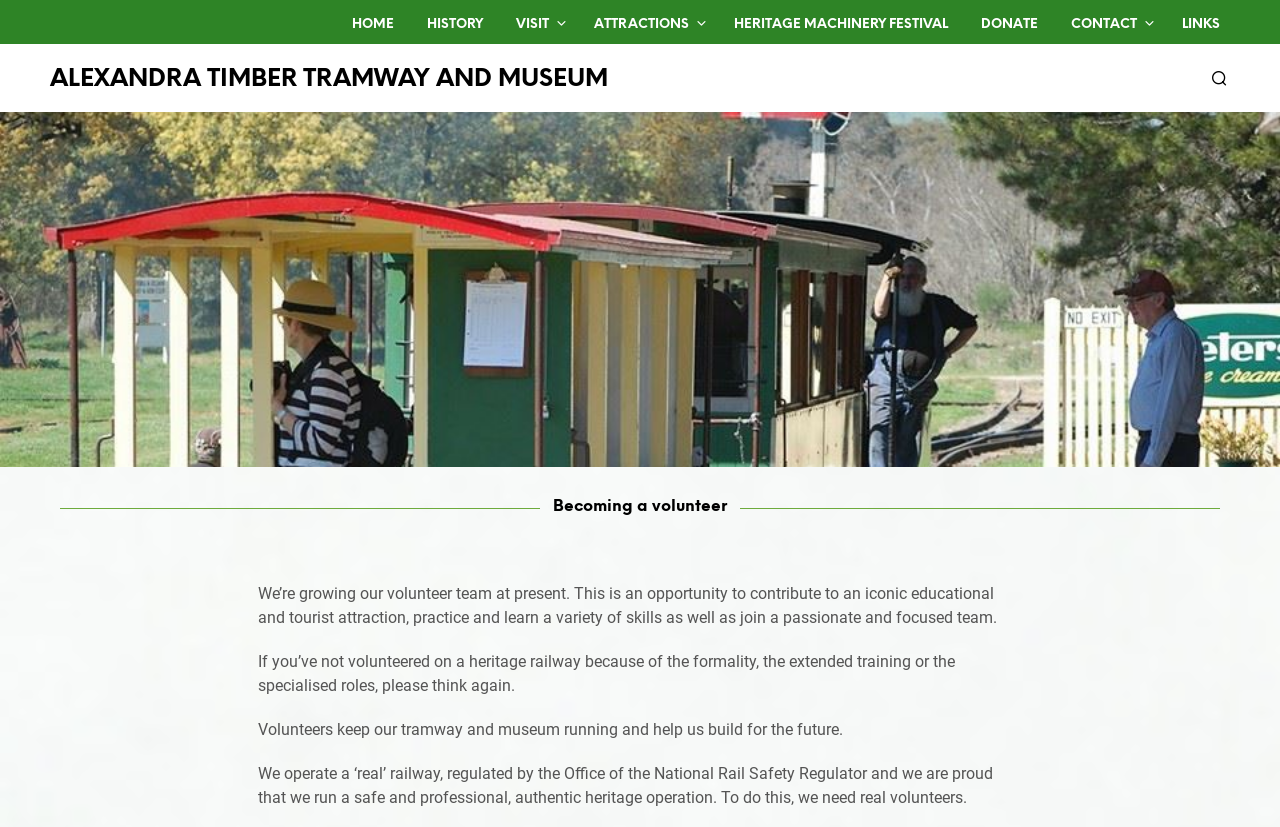What is the current status of the volunteer team?
Please provide a detailed and comprehensive answer to the question.

The webpage states that the volunteer team is currently growing, as mentioned in the sentence 'We’re growing our volunteer team at present.'